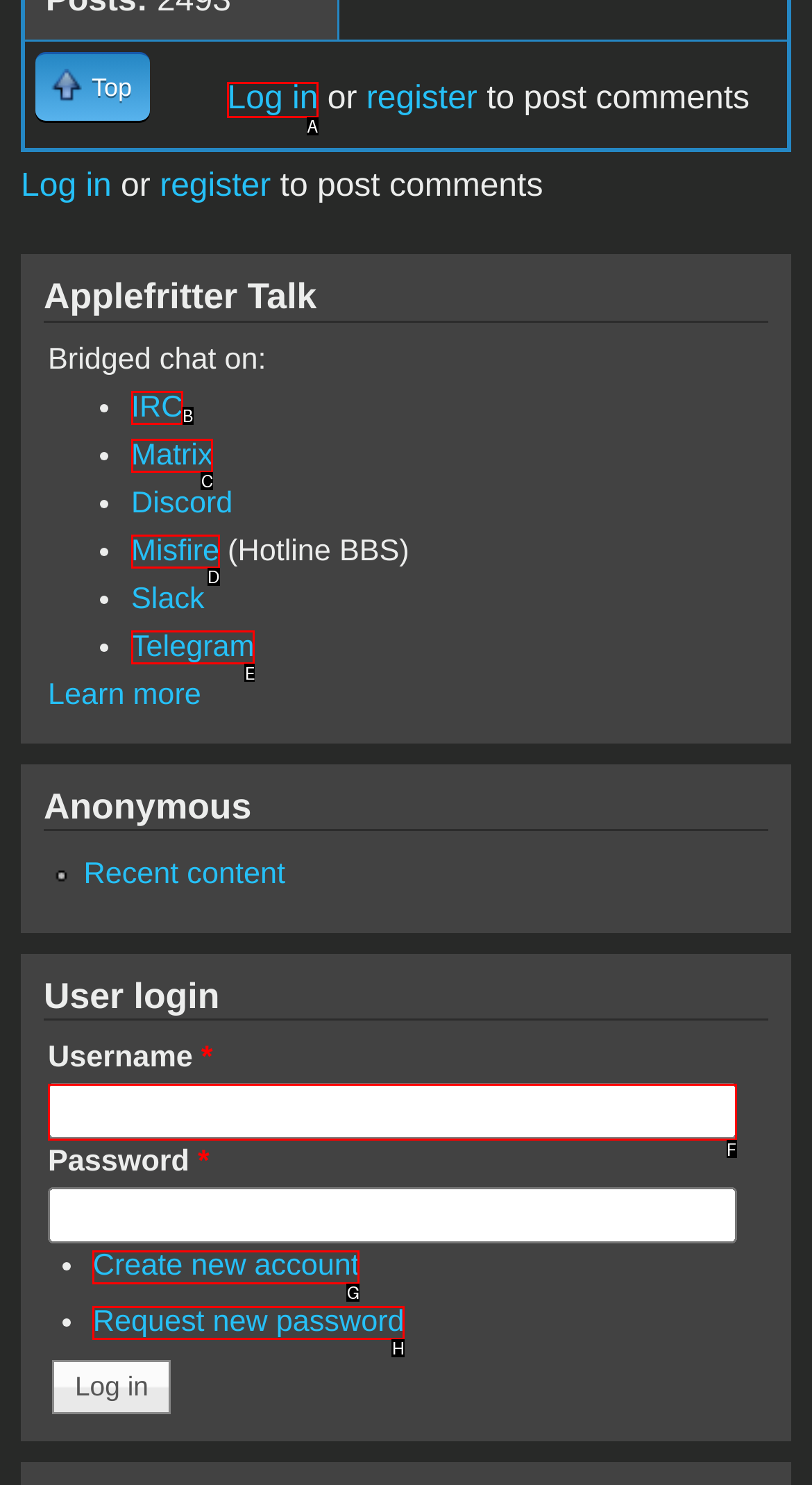Look at the highlighted elements in the screenshot and tell me which letter corresponds to the task: Explore 'Linux' section.

None